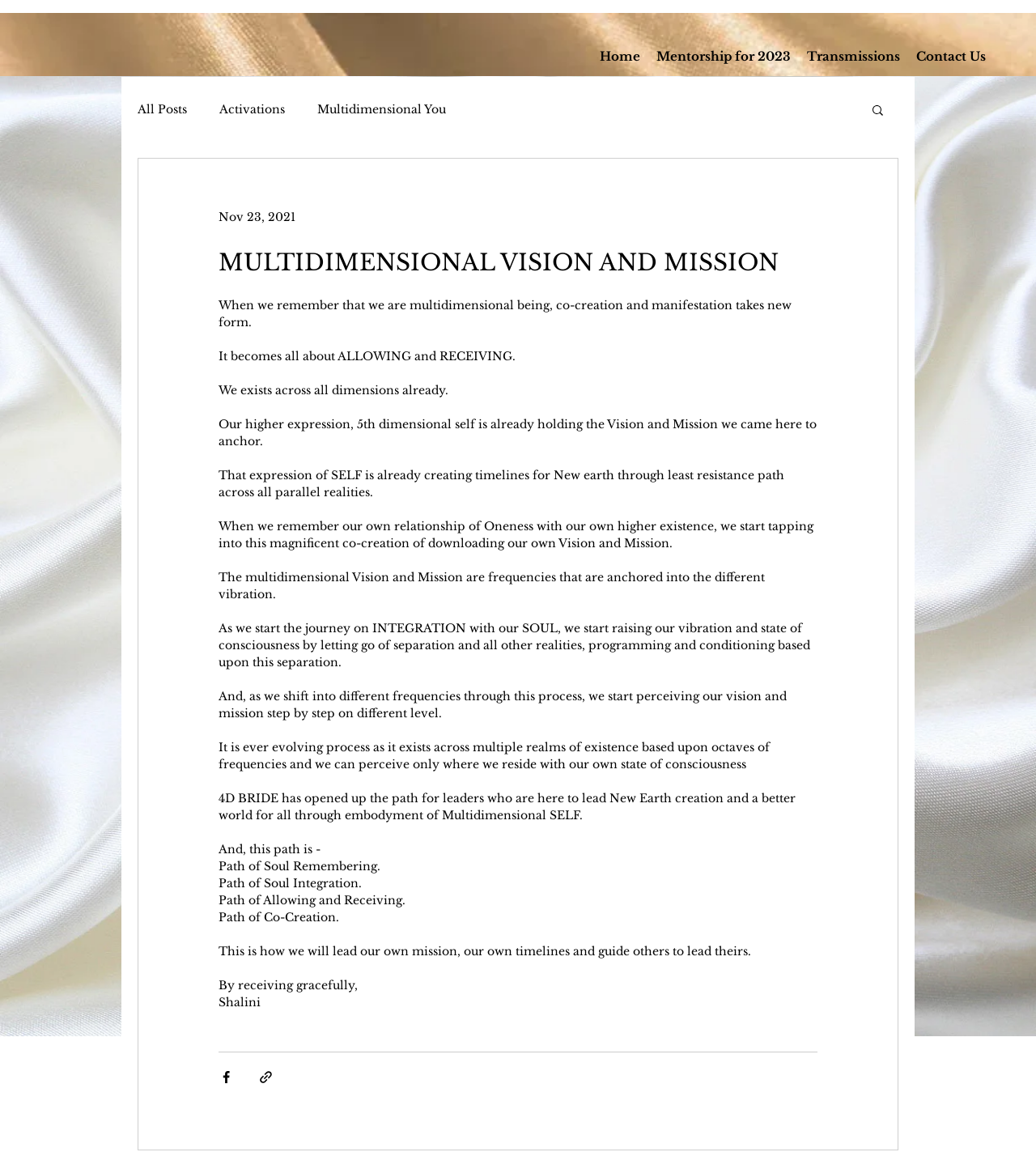Please respond in a single word or phrase: 
What is the text of the first article?

When we remember that we are multidimensional being...